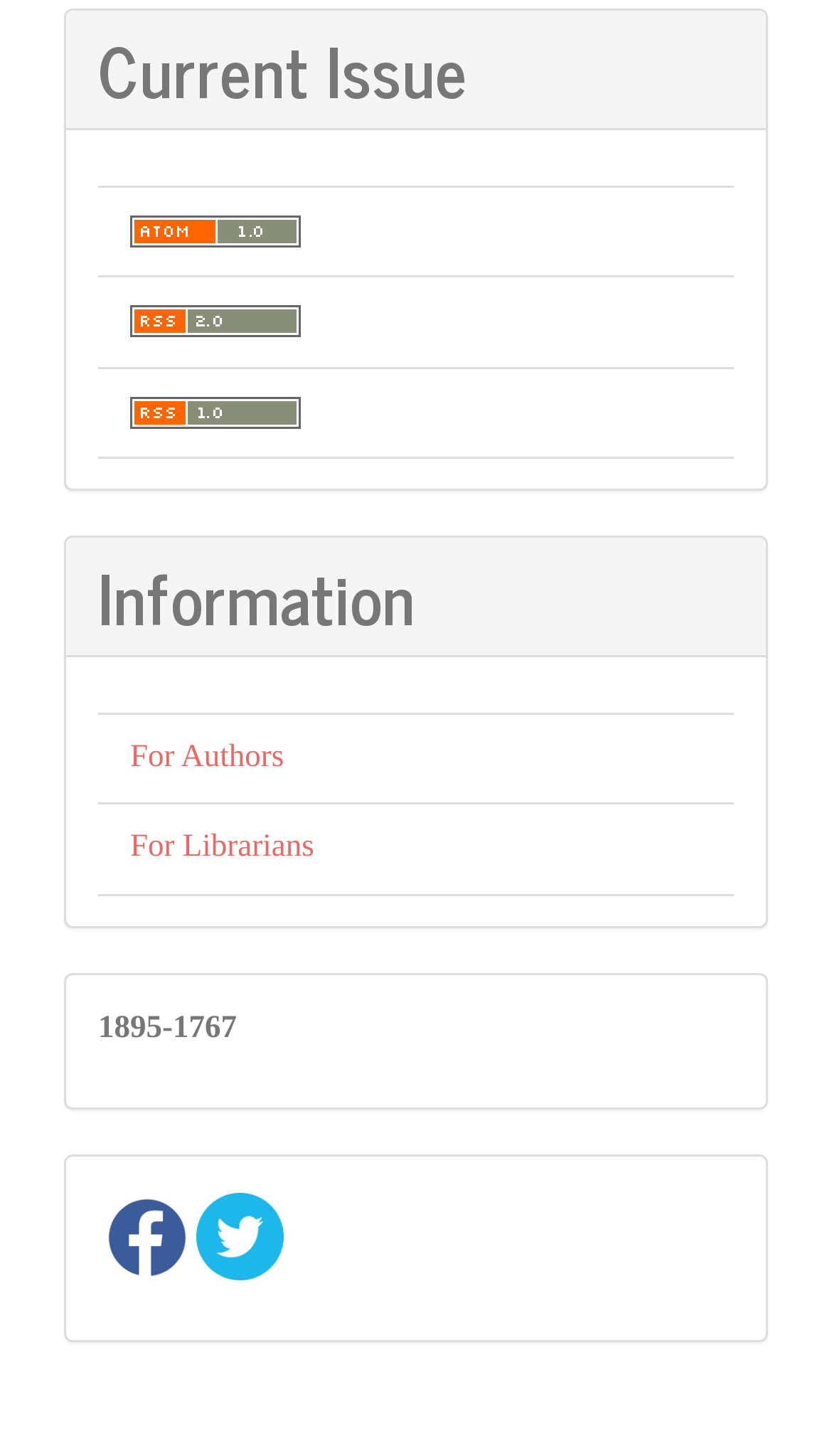Locate the UI element described by alt="RSS2 logo" and provide its bounding box coordinates. Use the format (top-left x, top-left y, bottom-right x, bottom-right y) with all values as floating point numbers between 0 and 1.

[0.156, 0.209, 0.362, 0.232]